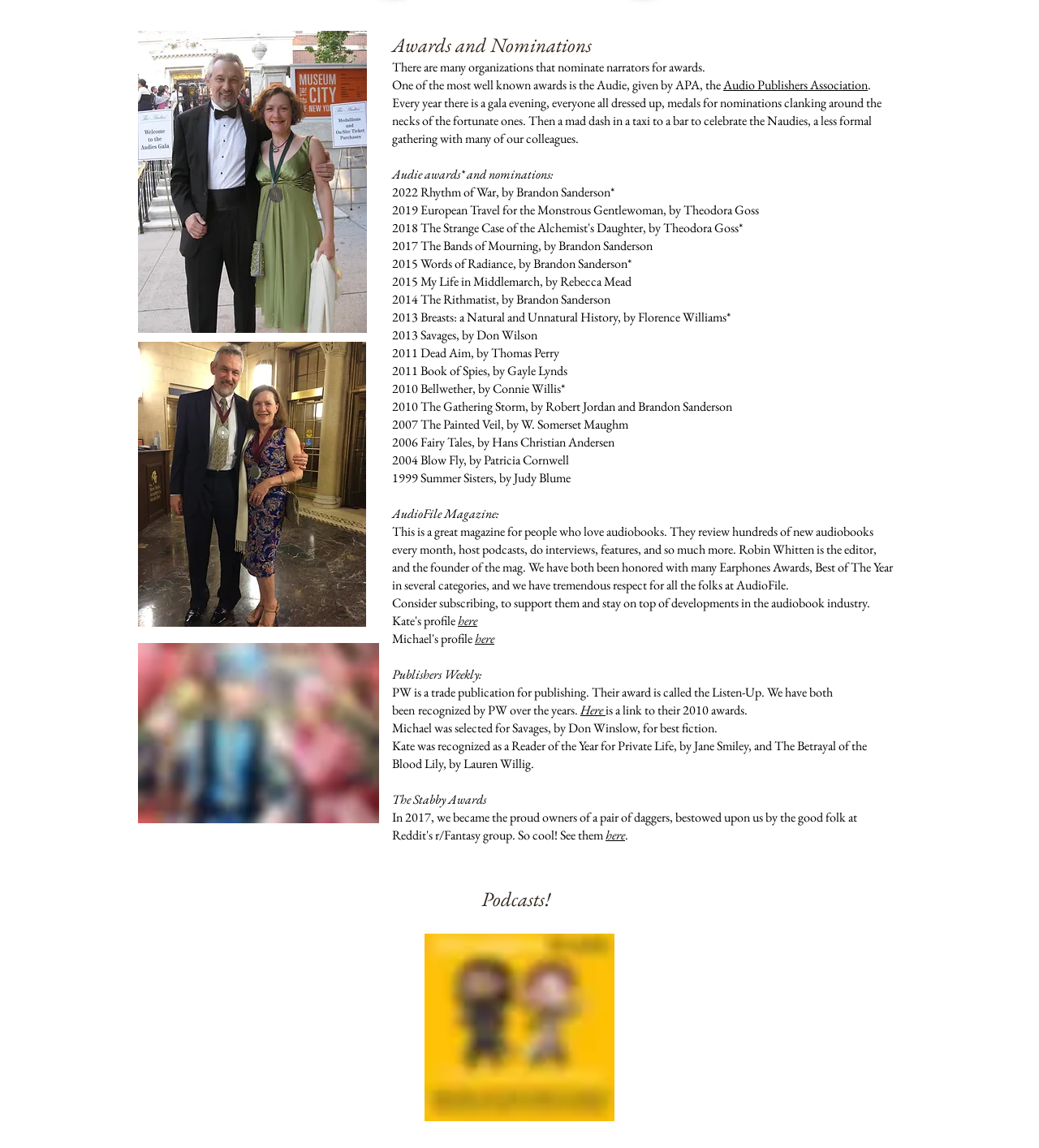Please give a succinct answer using a single word or phrase:
What is the name of the award given by APA?

Audie